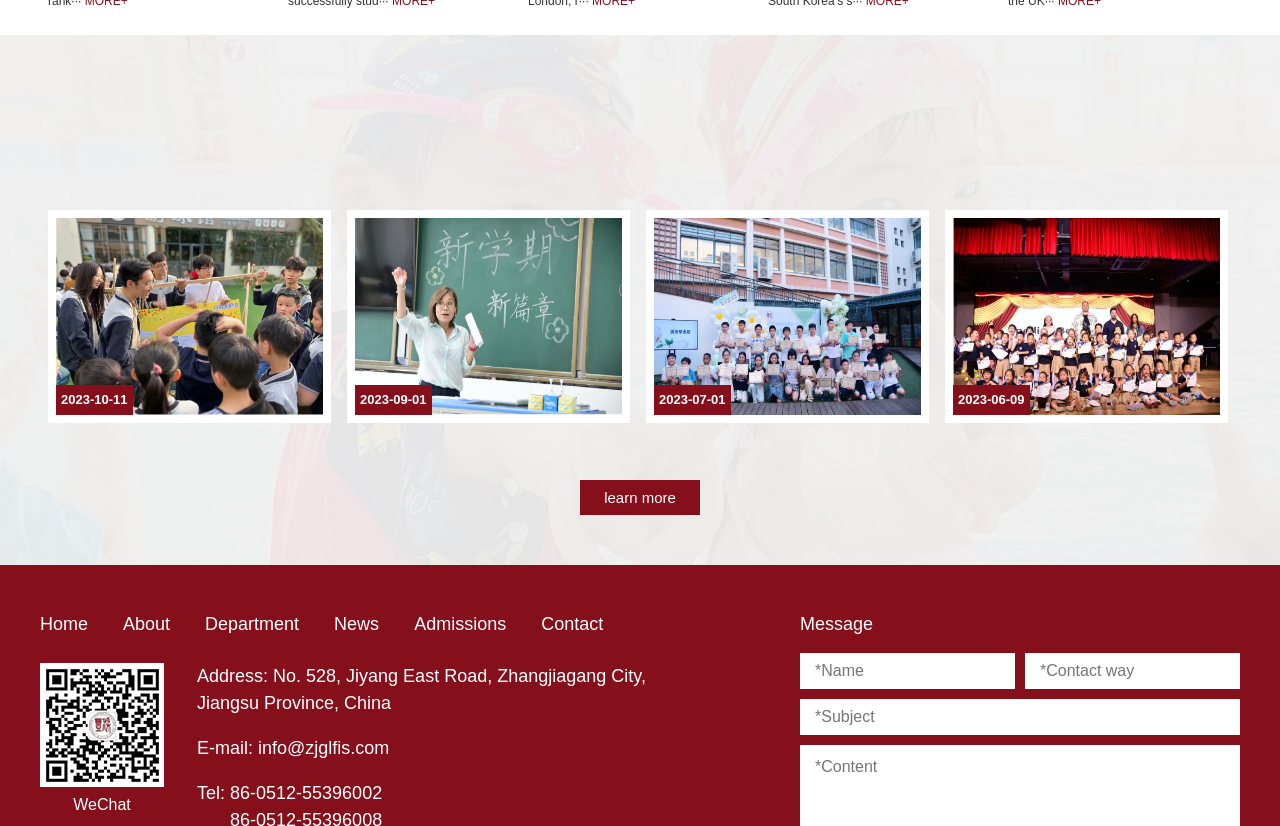What is the purpose of the textboxes?
Please provide a single word or phrase in response based on the screenshot.

To send a message